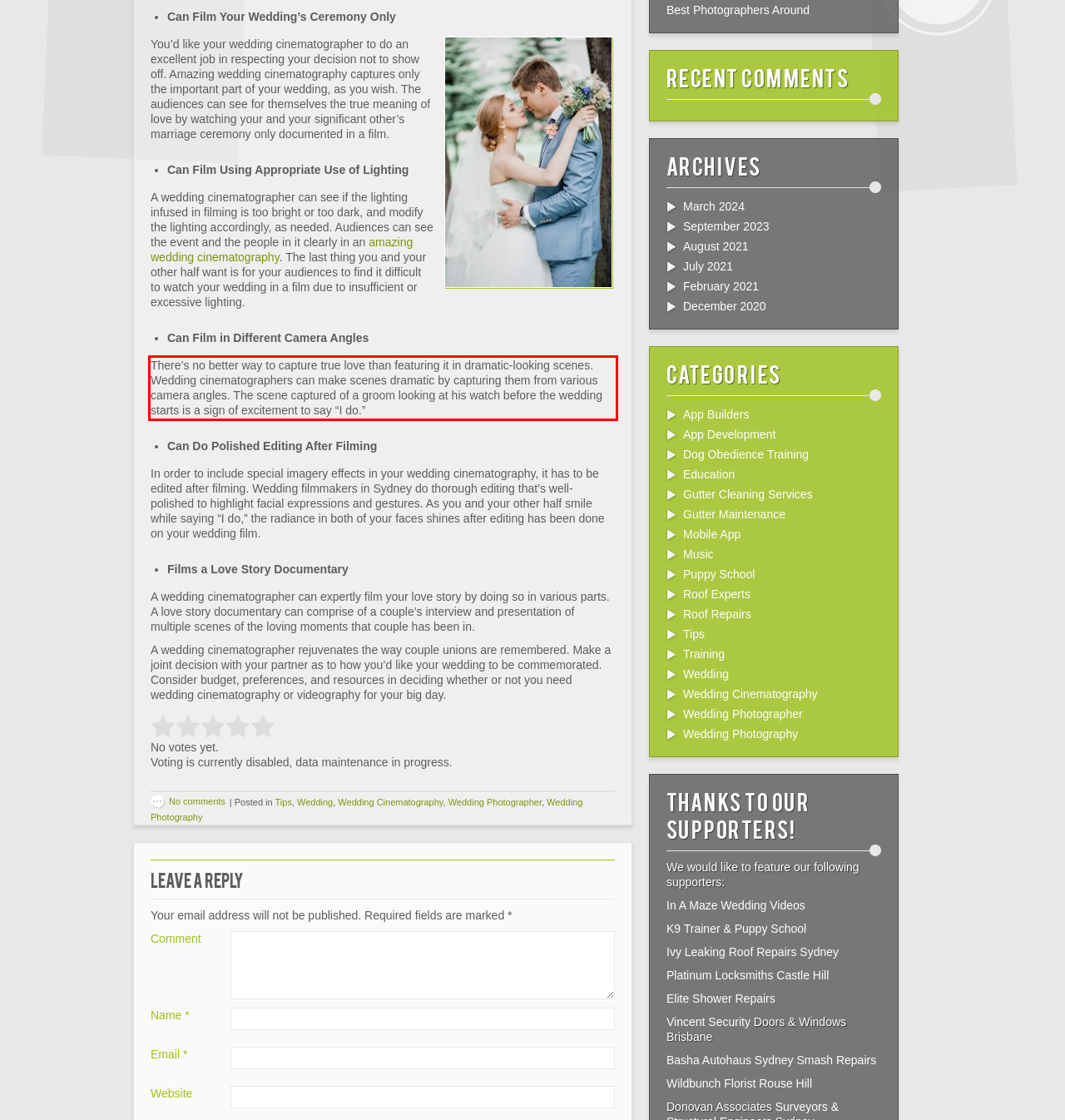Analyze the webpage screenshot and use OCR to recognize the text content in the red bounding box.

There’s no better way to capture true love than featuring it in dramatic-looking scenes. Wedding cinematographers can make scenes dramatic by capturing them from various camera angles. The scene captured of a groom looking at his watch before the wedding starts is a sign of excitement to say “I do.”